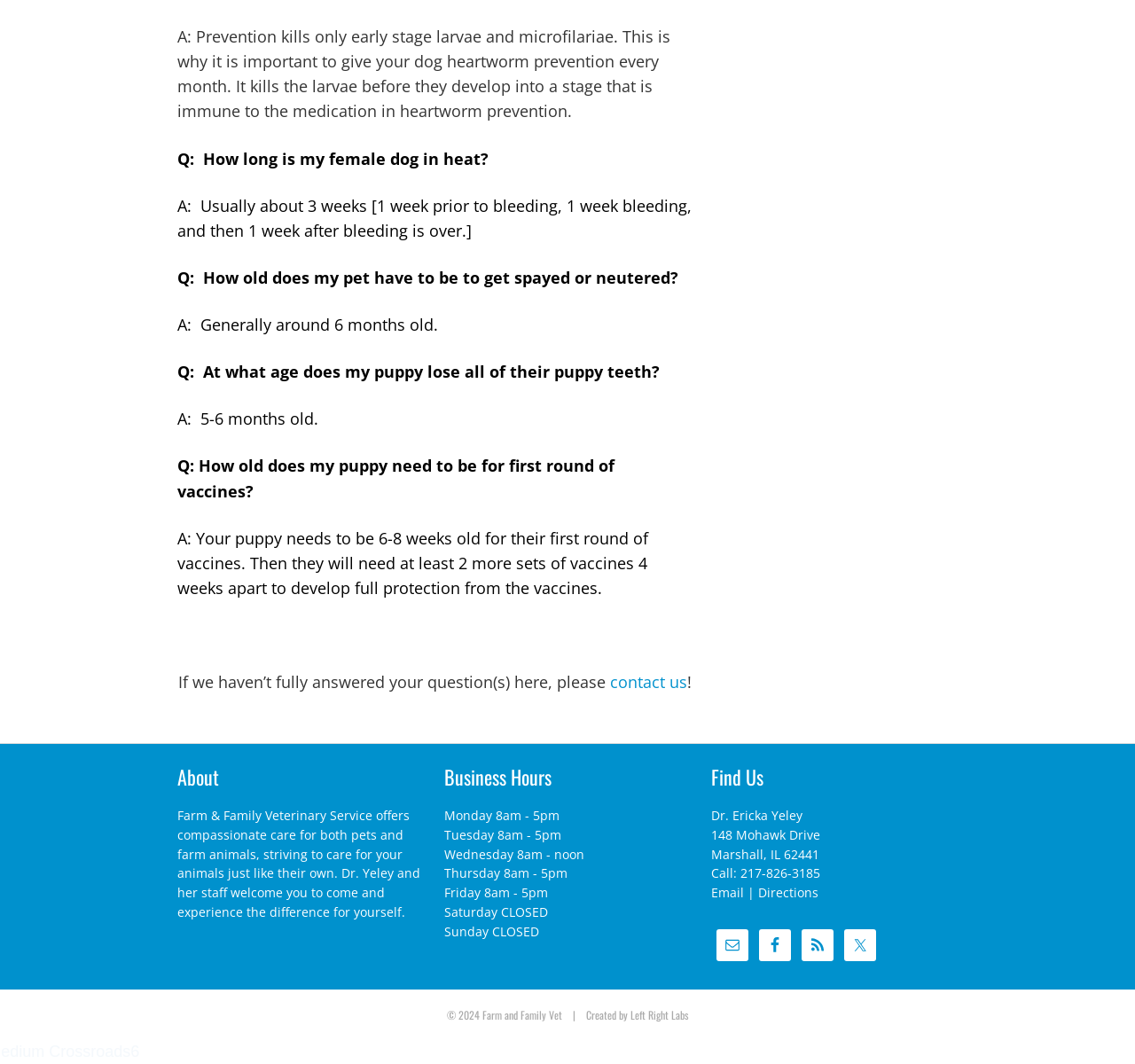Calculate the bounding box coordinates of the UI element given the description: "217-826-3185".

[0.652, 0.813, 0.722, 0.829]